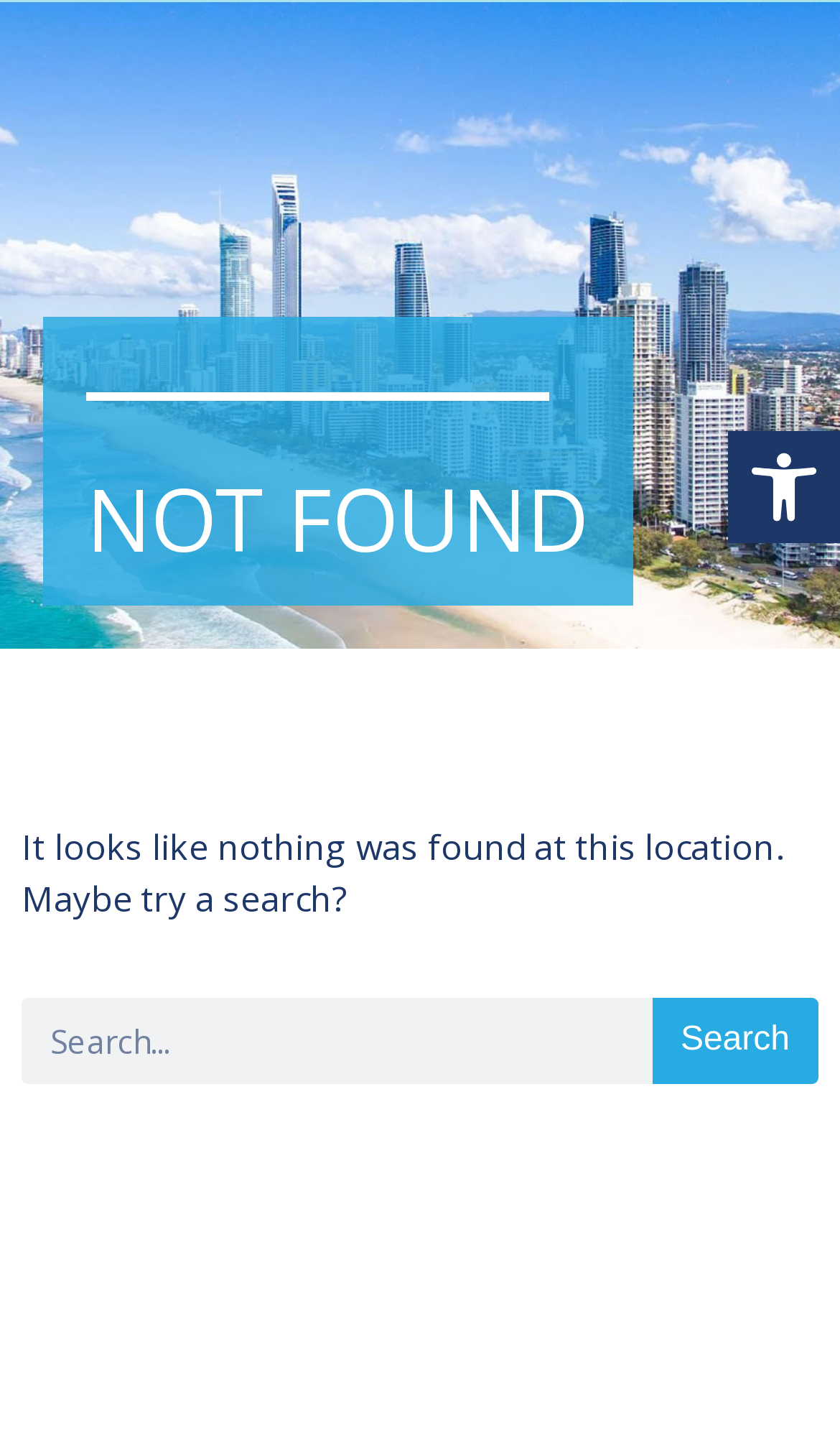What is the suggested action when nothing is found?
Answer with a single word or short phrase according to what you see in the image.

Try a search